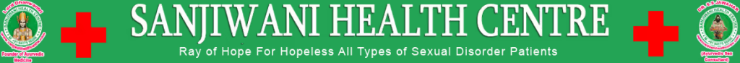Respond with a single word or phrase to the following question:
What is the purpose of the red cross symbol?

Healthcare